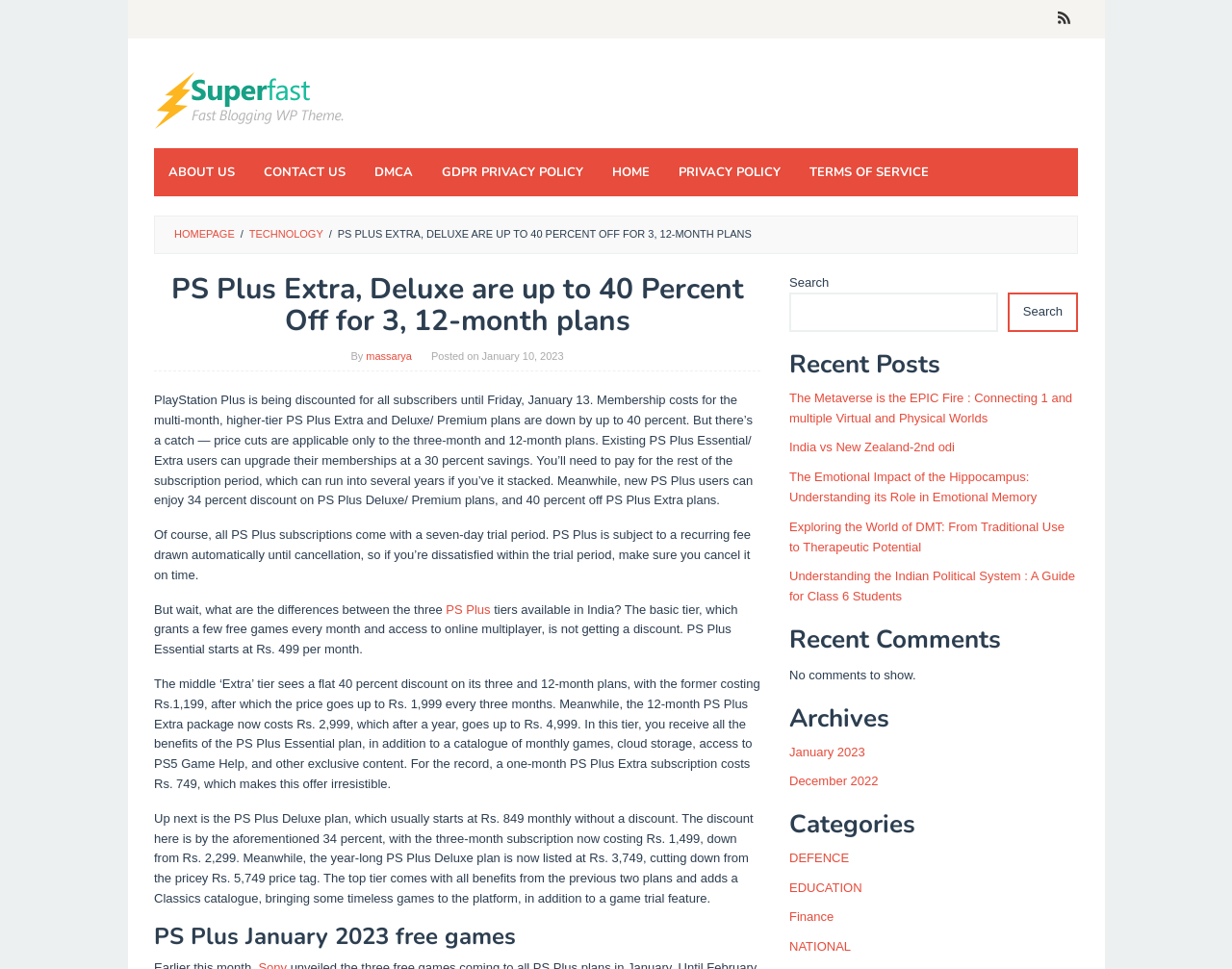From the details in the image, provide a thorough response to the question: How long is the trial period for PS Plus subscriptions?

The webpage mentions that all PS Plus subscriptions come with a seven-day trial period, during which users can cancel their subscription if they are dissatisfied.